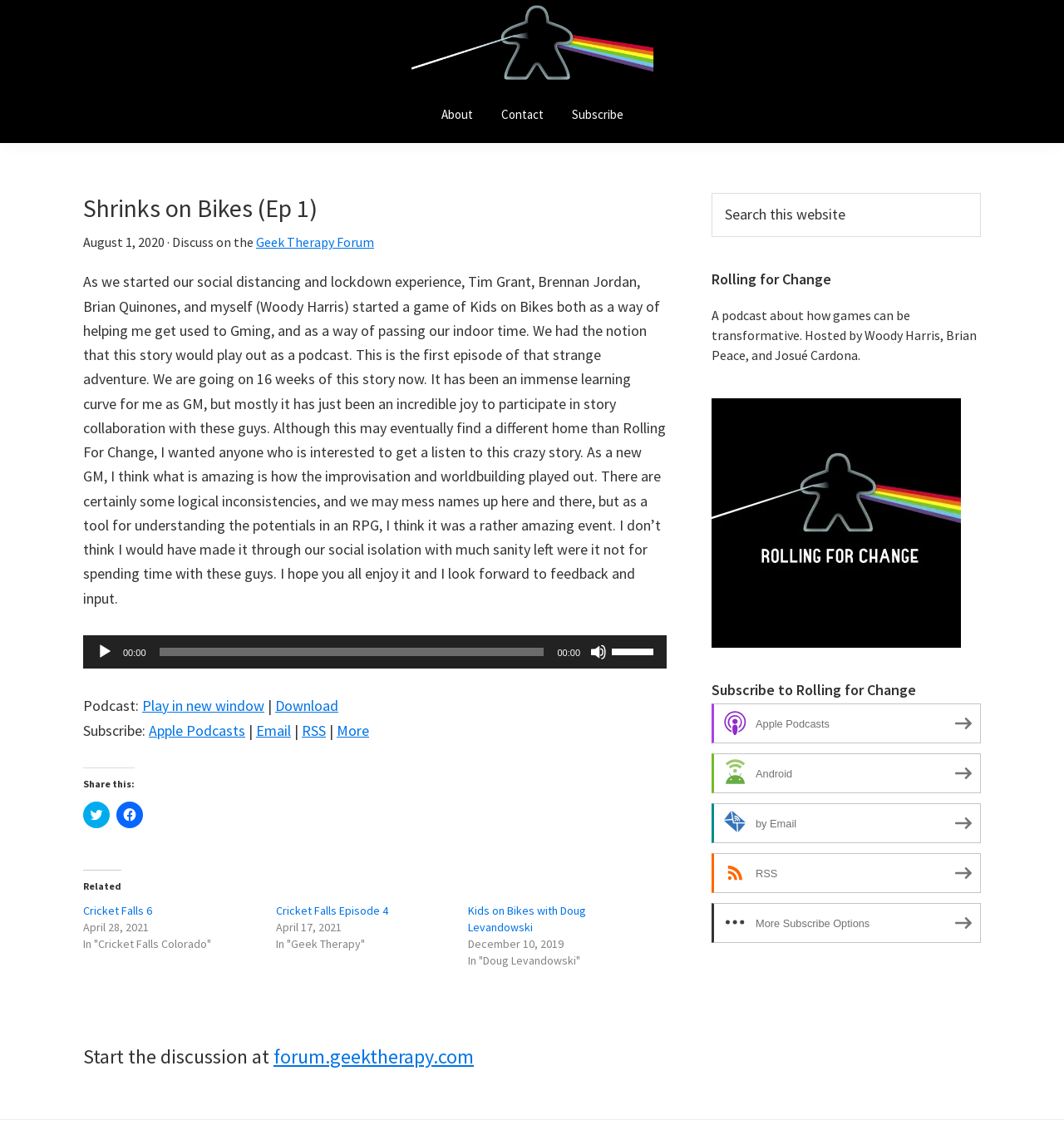What is the date of the podcast episode?
Could you please answer the question thoroughly and with as much detail as possible?

The date of the podcast episode can be found below the title of the episode, where it says 'August 1, 2020'. This is the publication date of the episode.